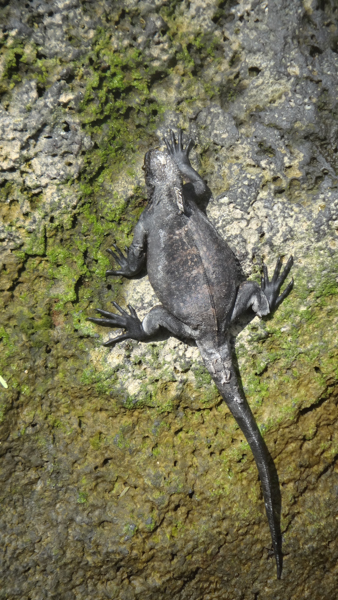Provide a comprehensive description of the image.

In this captivating image, a marine iguana is perched on a rocky surface, showcasing its unique adaptations for life in a semi-aquatic environment. The reptile's dark, textured skin is perfectly camouflaged against the rough, moss-covered rock, blending seamlessly with the natural surroundings. The iguana's elongated body is highlighted, revealing distinct features such as its sharp claws and flattened tail, which are essential for swimming and maneuvering through its coastal habitat. The lighting in the image accentuates the contours of its body, adding depth and detail to the scene. This sighting reflects the beauty of the marine life one can encounter while exploring areas like Las Grietas, where these fascinating creatures thrive.